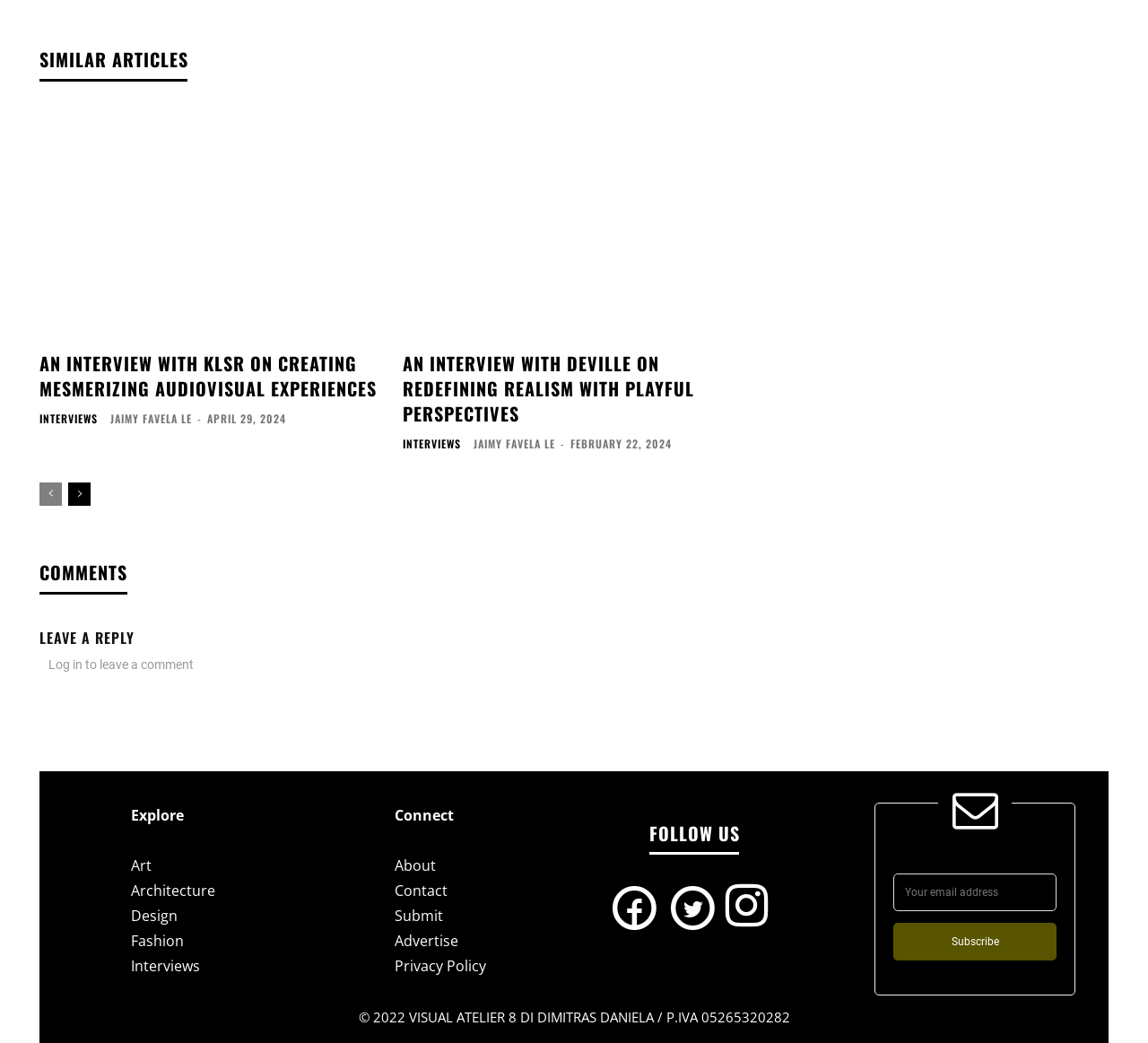Provide the bounding box coordinates for the UI element described in this sentence: "Privacy Policy". The coordinates should be four float values between 0 and 1, i.e., [left, top, right, bottom].

[0.344, 0.917, 0.423, 0.936]